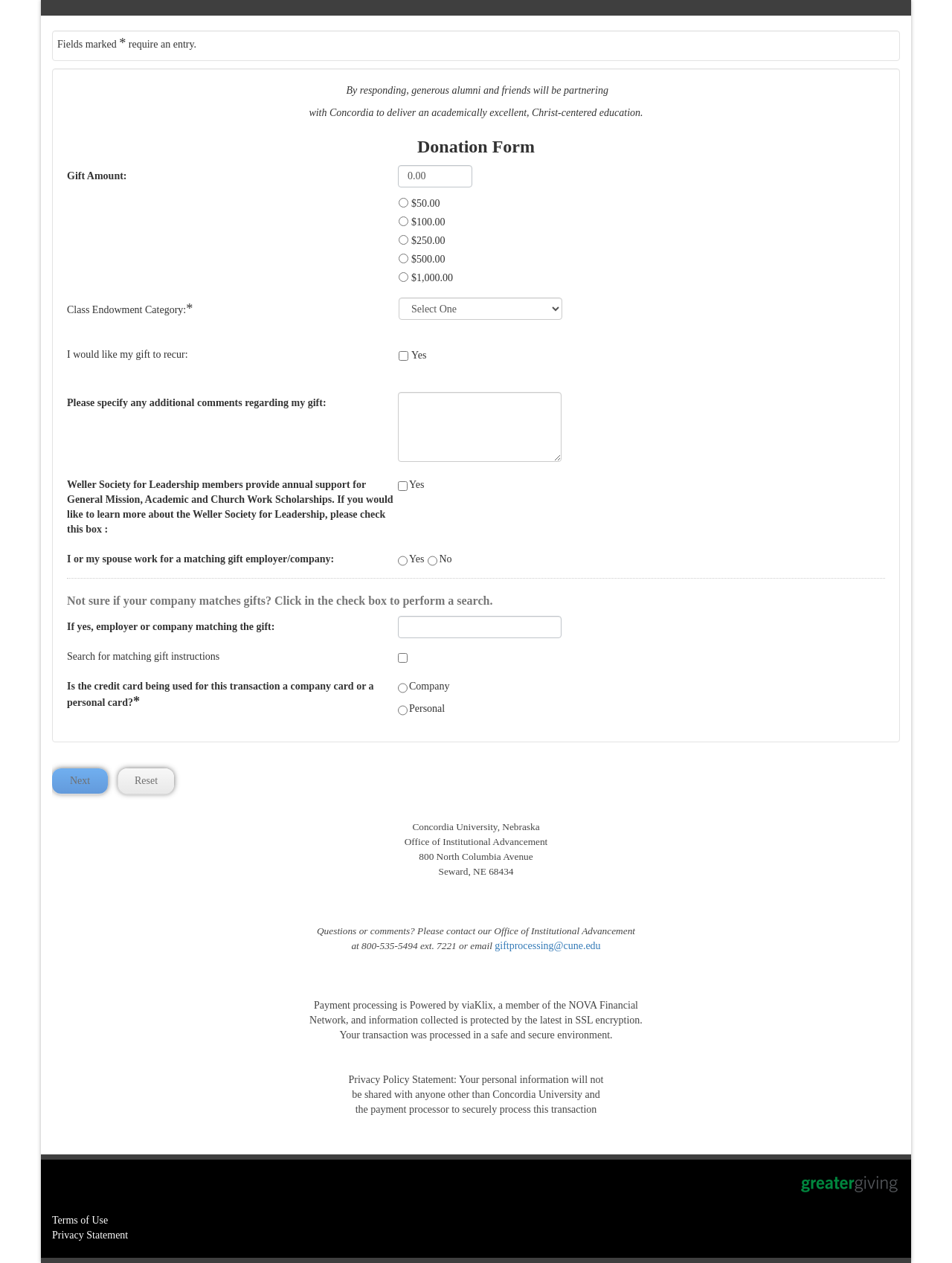What is the purpose of the 'Search for matching gift instructions' checkbox?
Please provide a single word or phrase as your answer based on the image.

To search for employer matching gift instructions